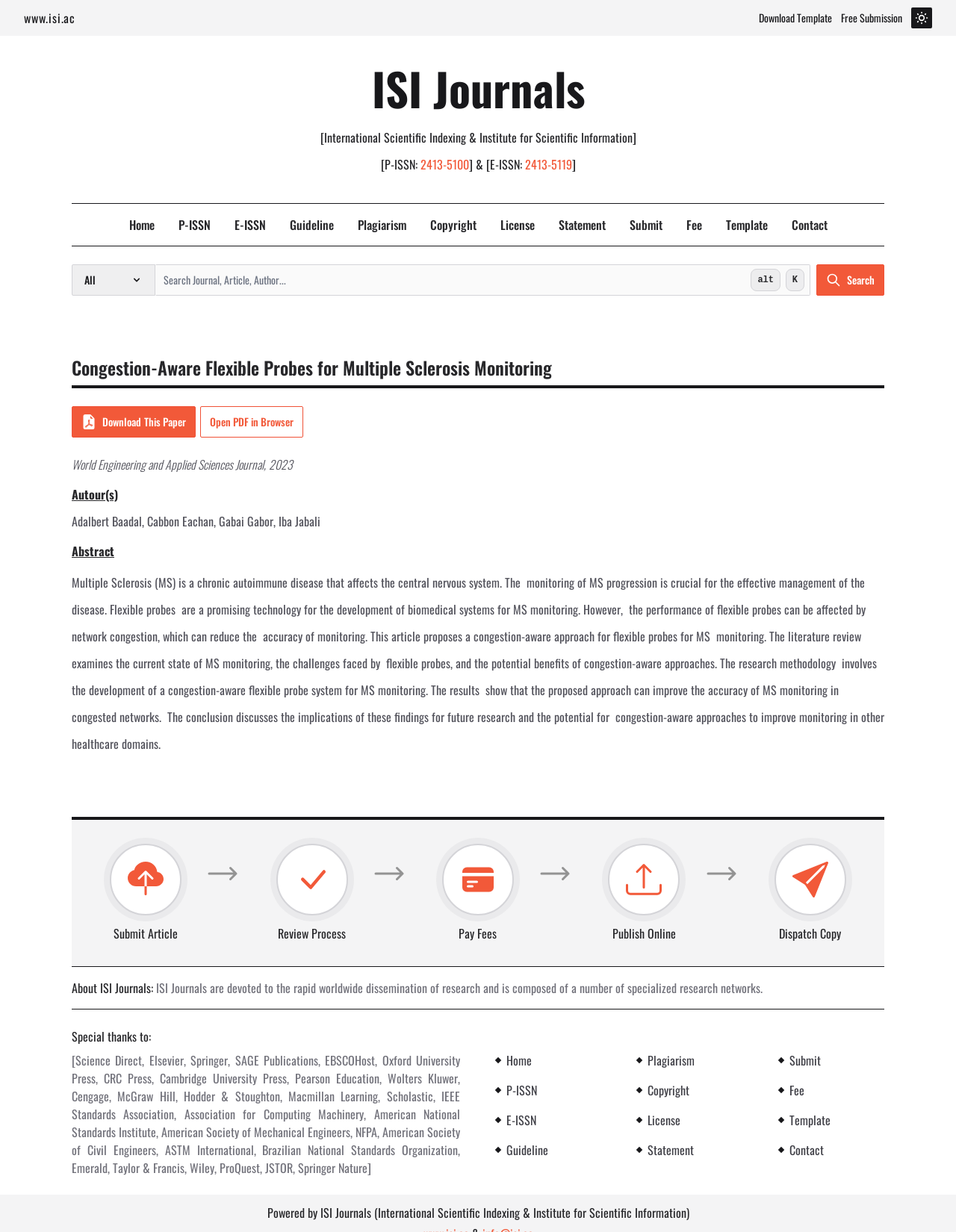Explain the webpage in detail, including its primary components.

This webpage appears to be a journal article page from ISI Journals, with a focus on a specific research paper titled "Congestion-Aware Flexible Probes for Multiple Sclerosis Monitoring". 

At the top of the page, there are several links and buttons, including a navigation menu with links to "Home", "P-ISSN", "E-ISSN", and other related pages. There is also a search box and a button to search for journals, articles, or authors.

Below the navigation menu, there is a heading that reads "ISI Journals" followed by a brief description of the organization. 

The main content of the page is divided into several sections. The first section displays the title of the research paper, "Congestion-Aware Flexible Probes for Multiple Sclerosis Monitoring", along with a button to download the paper. 

The next section provides information about the authors of the paper, followed by an abstract that summarizes the research. The abstract explains that the paper proposes a congestion-aware approach for flexible probes in multiple sclerosis monitoring, and discusses the potential benefits of this approach.

The rest of the page is dedicated to providing information about the journal and its publication process. There are sections on submitting articles, the review process, paying fees, publishing online, and dispatching copies. Each section has a heading and a brief description, accompanied by an image.

At the bottom of the page, there is a section that provides special thanks to various organizations, including Science Direct, Elsevier, and Springer, among others. There are also links to the journal's home page, P-ISSN, E-ISSN, and other related pages.

Finally, the page ends with a statement that it is powered by ISI Journals, along with a brief description of the organization.